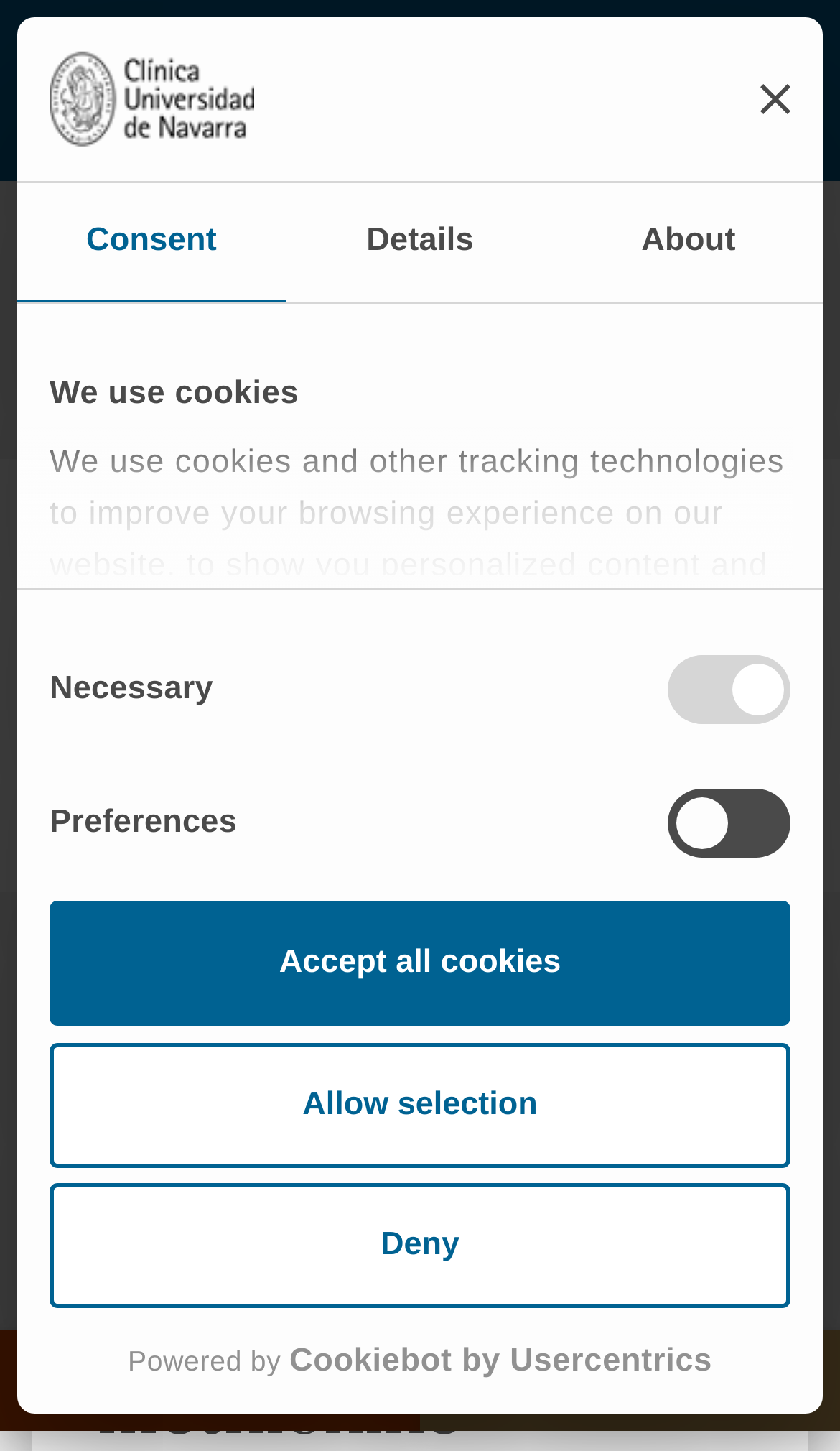What is the name of the clinic?
Look at the screenshot and respond with a single word or phrase.

Clínica Universidad de Navarra